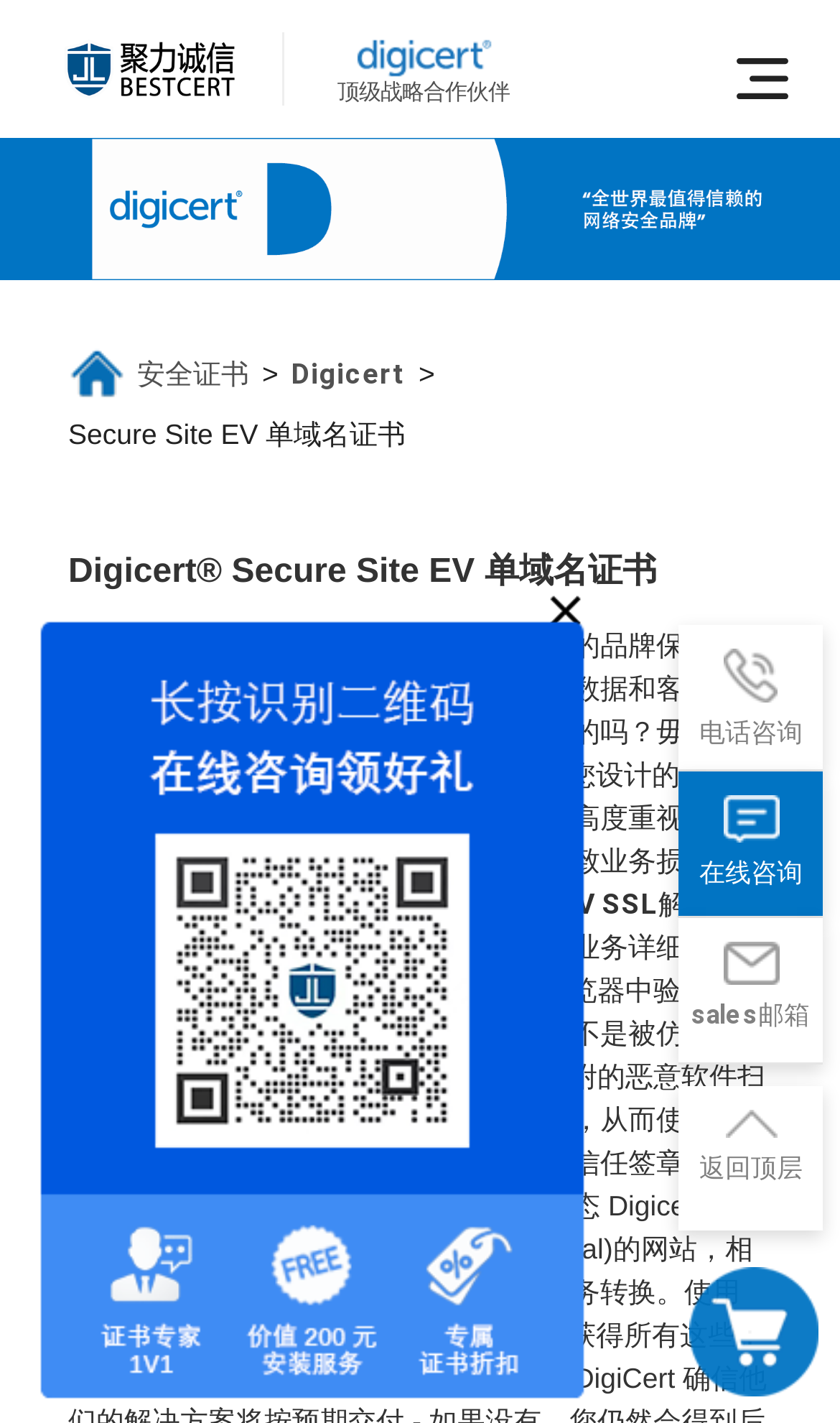Produce a meticulous description of the webpage.

This webpage is a professional SSL service platform, showcasing the company's expertise and services. At the top left corner, there is a logo of BestCert, accompanied by a Digicert logo to the right, indicating a strategic partnership. 

Below the logos, there is a horizontal navigation bar with several links, including an empty link at the far right. 

The main content of the webpage is divided into sections. The first section is about Digicert Secure Site EV single-domain certificate, with a heading and a brief description. 

Following this section, there are several paragraphs of text explaining the importance of data protection and the benefits of using DigiCert Secure Site EV SSL, including transparent and verified business information, proactive security issue detection, and dynamic trust seals. 

To the right of the main content, there are several links and a button, including "电话咨询" (phone consultation), "在线咨询" (online consultation), "sales 邮箱" (sales email), and "返回顶层" (back to top). 

At the bottom right corner, there is a toggle navigation button, which controls the mobile navigation bar.